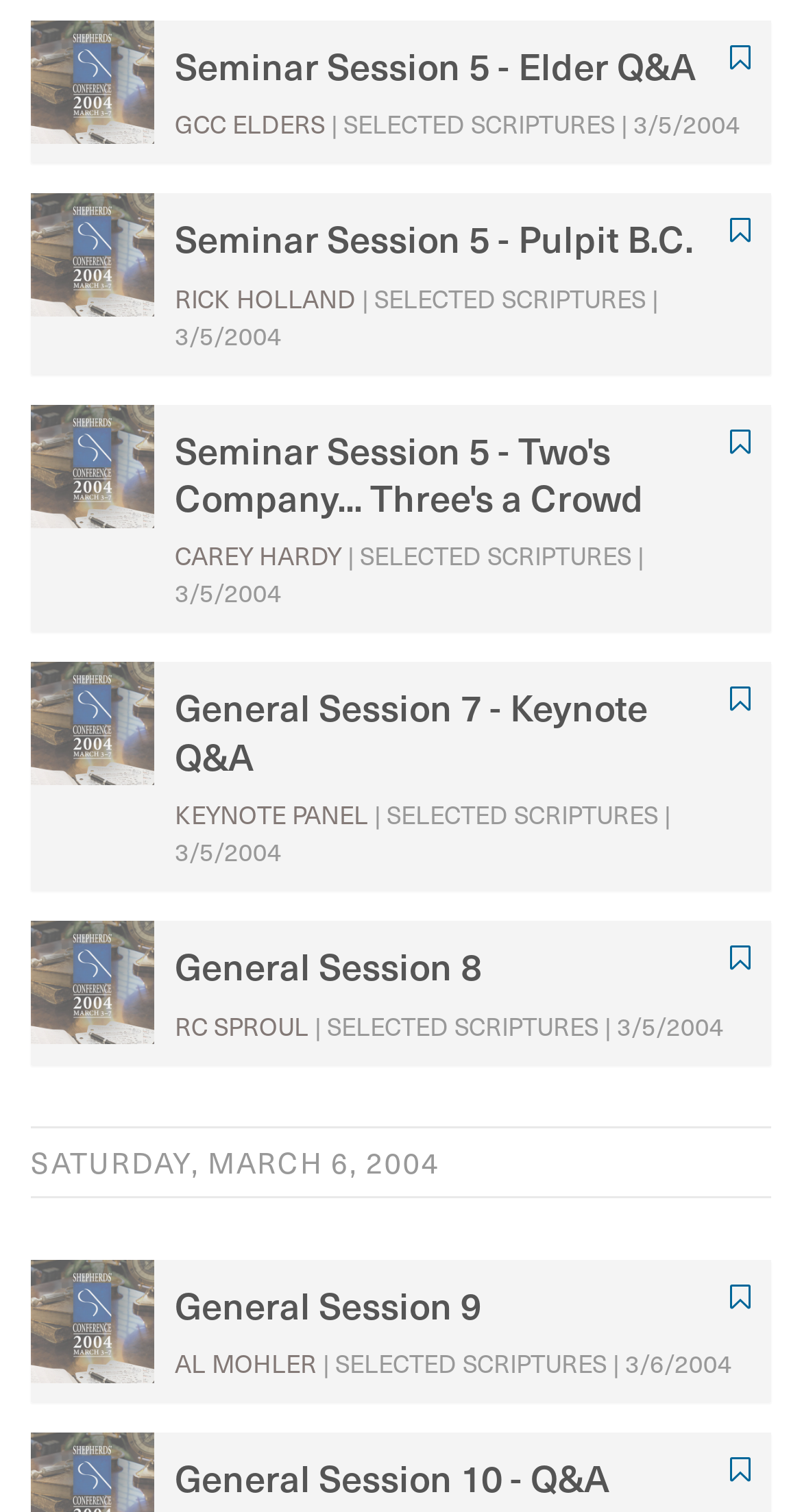Respond concisely with one word or phrase to the following query:
Who is the speaker for General Session 8?

RC SPROUL